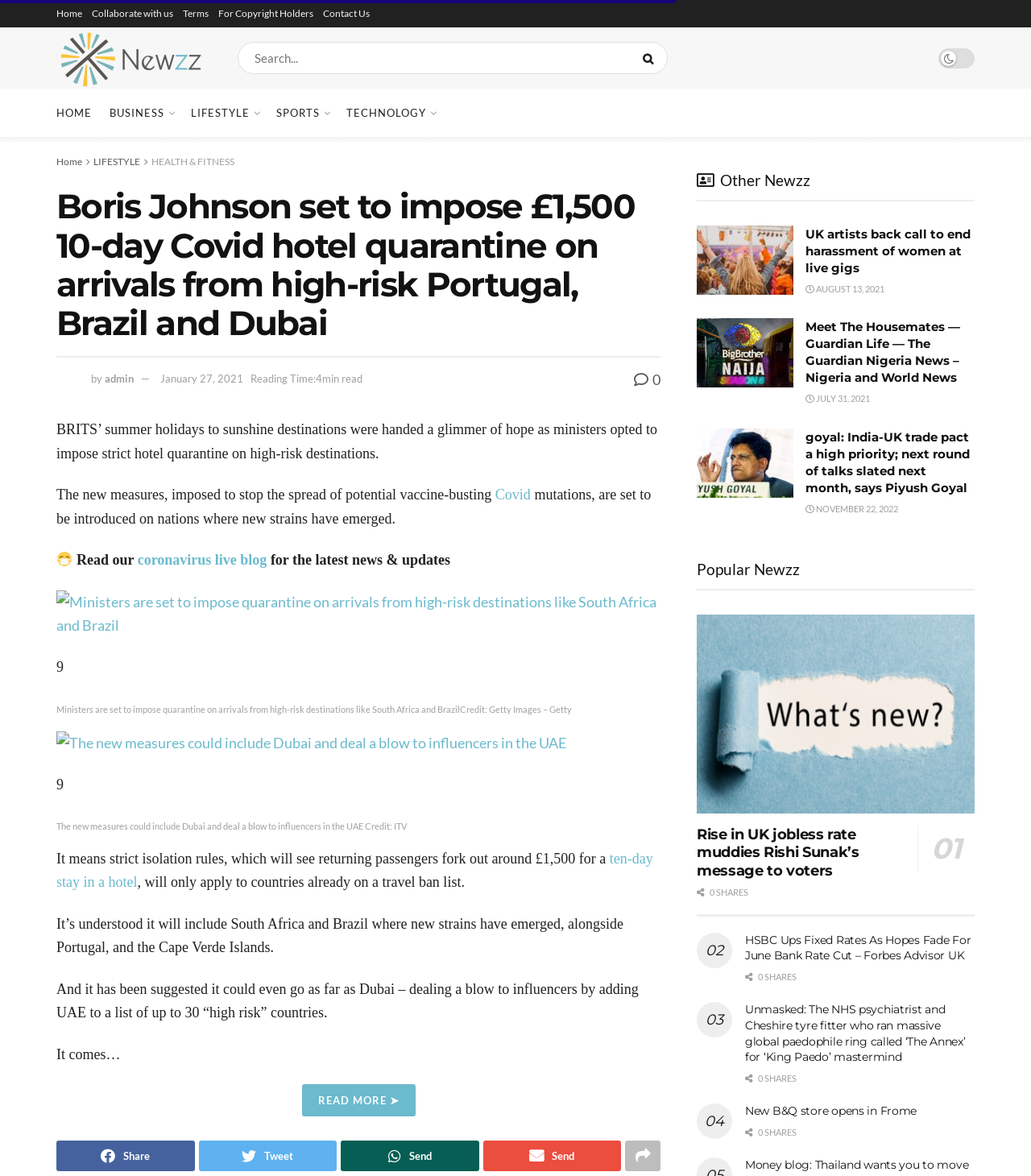Pinpoint the bounding box coordinates of the area that must be clicked to complete this instruction: "Read more about Boris Johnson's Covid hotel quarantine".

[0.055, 0.159, 0.641, 0.291]